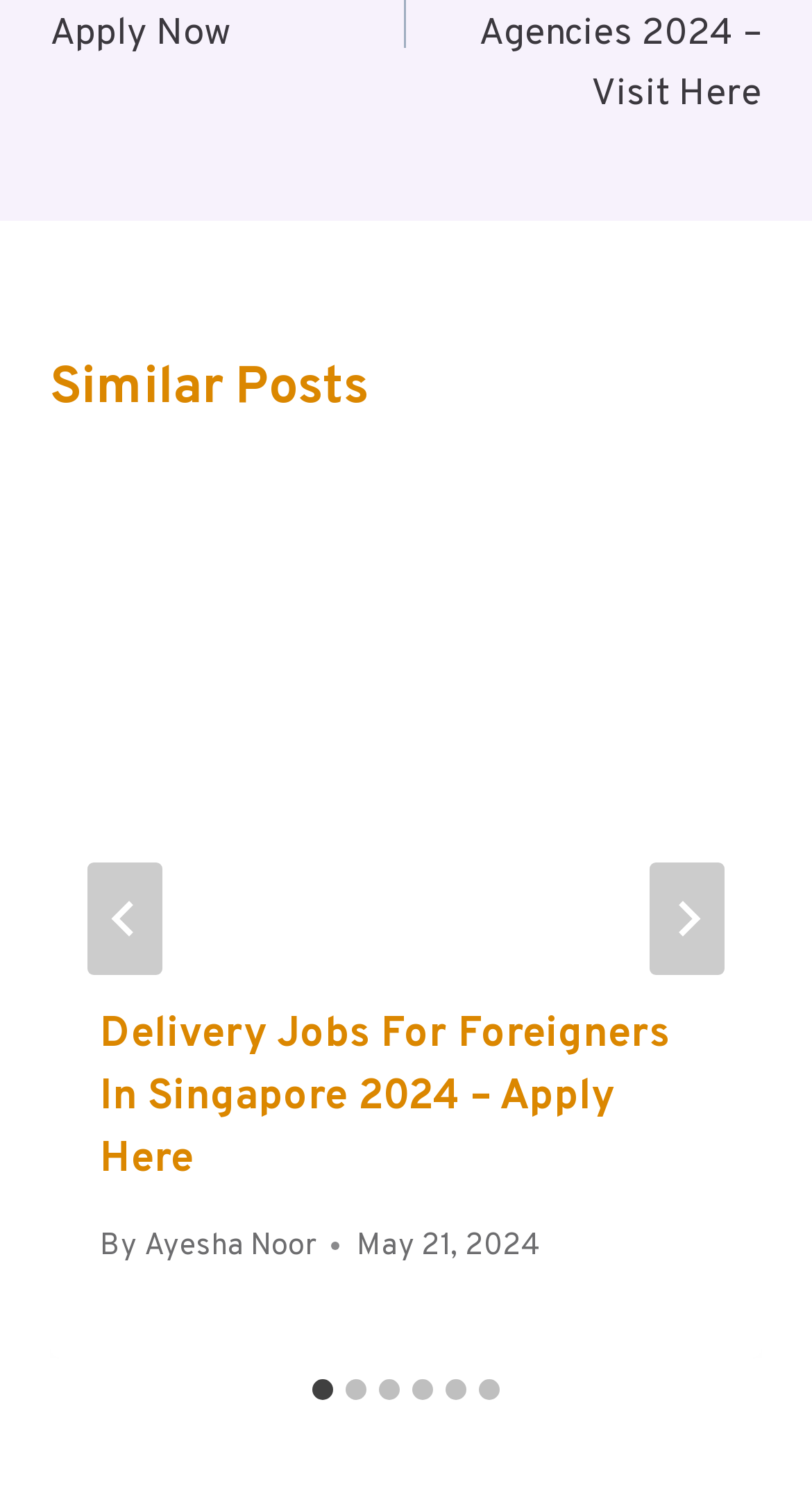What is the title of the first post?
Refer to the image and provide a one-word or short phrase answer.

Delivery Jobs For Foreigners In Singapore 2024